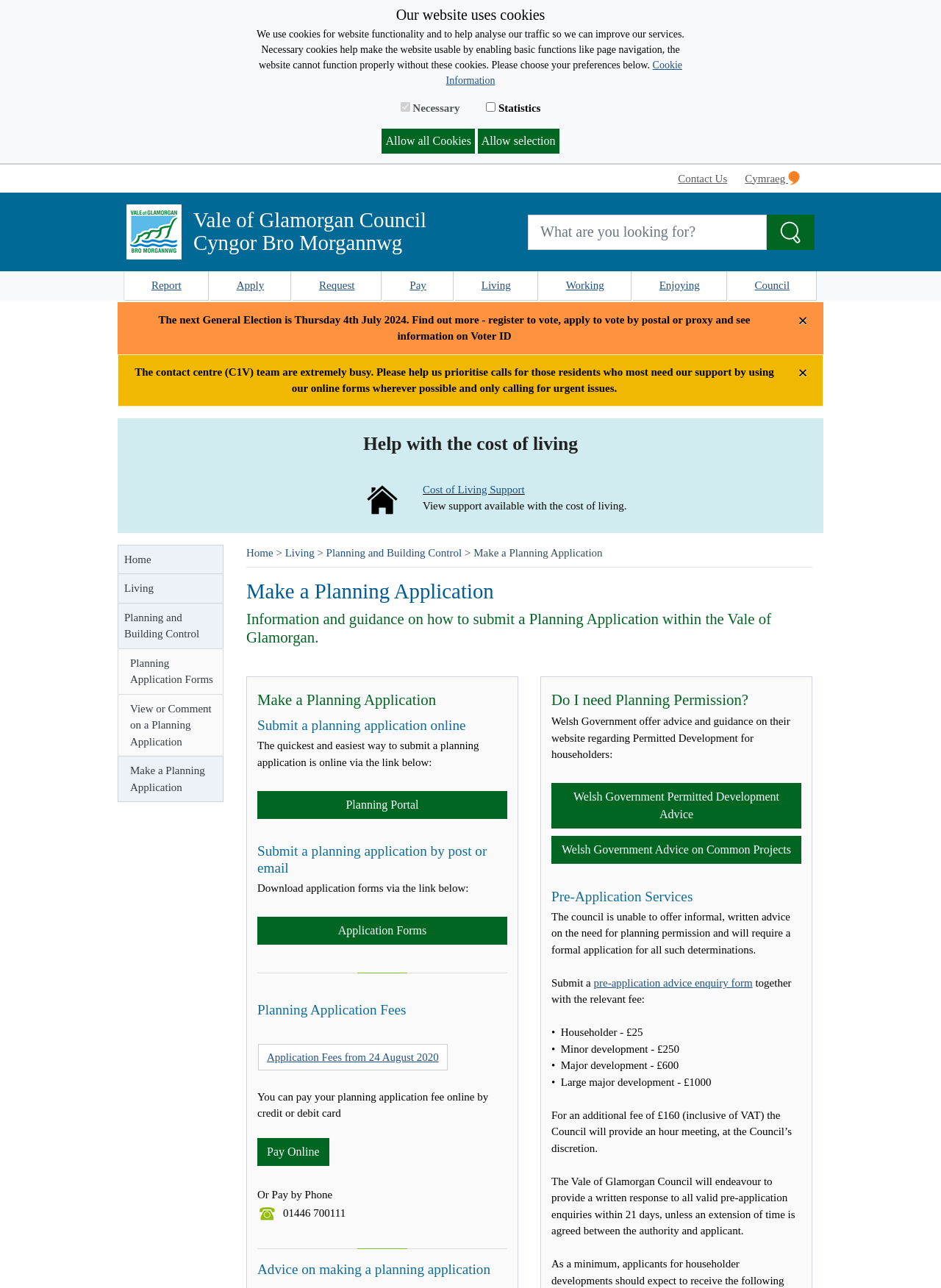How long does the council take to respond to pre-application enquiries?
Look at the image and respond with a single word or a short phrase.

21 days